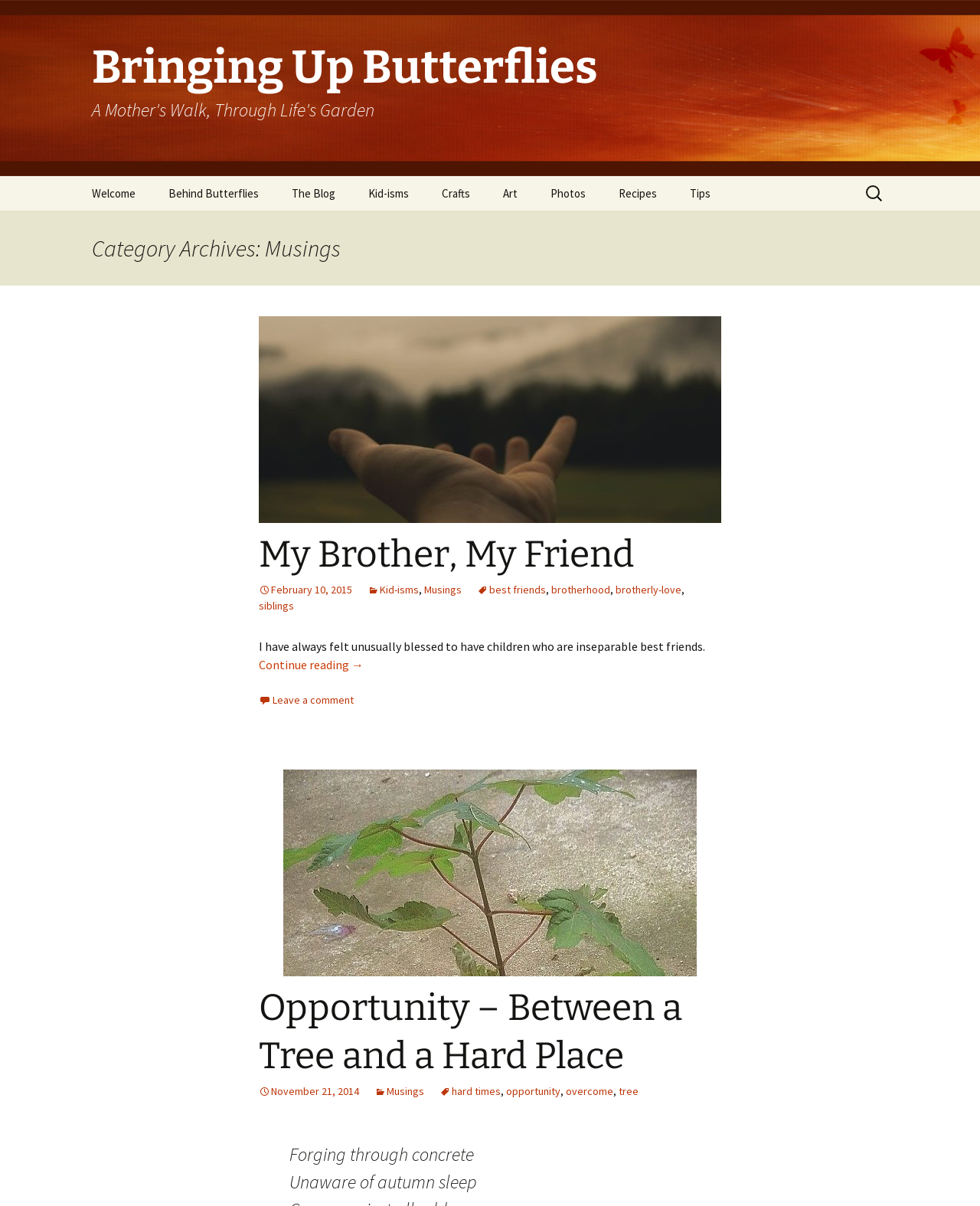Explain the webpage in detail, including its primary components.

The webpage is a blog archive page titled "Musings Archives - Bringing Up Butterflies". At the top, there is a heading "Bringing Up Butterflies" followed by a subheading "A Mother's Walk, Through Life's Garden". Below this, there is a navigation menu with links to various sections of the blog, including "Welcome", "Behind Butterflies", "The Blog", "Kid-isms", "Crafts", "Art", "Photos", "Recipes", and "Tips". 

To the right of the navigation menu, there is a search bar with a label "Search for:". 

Below the navigation menu, there is a header section with a heading "Category Archives: Musings". 

The main content of the page is divided into two articles. The first article has a heading "My Brother, My Friend" and features an image of a brother. The article text describes the special bond between siblings. There are also links to related categories and tags, such as "Kid-isms", "Musings", "best friends", "brotherhood", and "brotherly-love". 

The second article has a heading "Opportunity – Between a Tree and a Hard Place" and features an image of an opportunity. The article text discusses overcoming hard times and finding opportunities. There are also links to related categories and tags, such as "Musings", "hard times", "opportunity", "overcome", and "tree". 

At the bottom of the page, there are some poetic lines, "Forging through concrete", "Unaware of autumn sleep", which seem to be a quote or a poem.